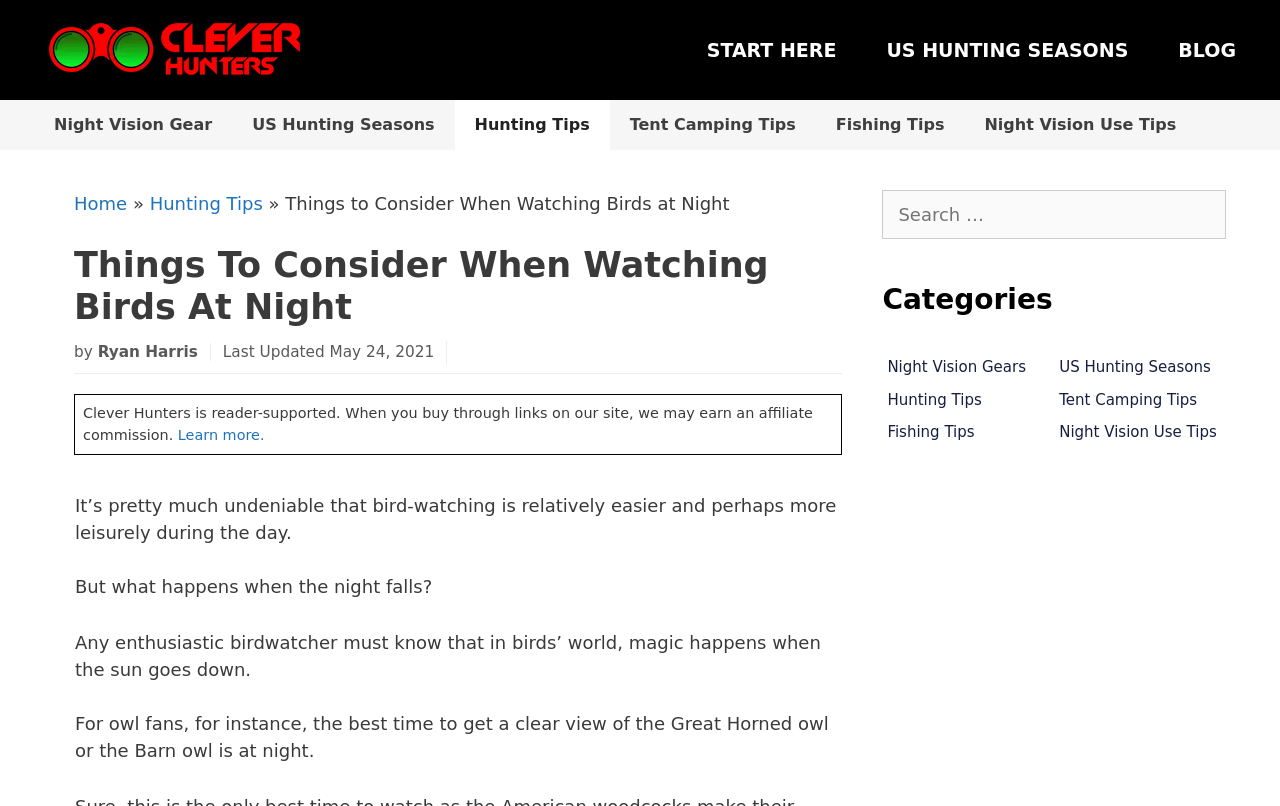Generate a thorough explanation of the webpage's elements.

The webpage is about bird-watching at night, specifically discussing the importance of considering certain factors when watching birds in the dark. At the top of the page, there is a banner with the site's name, "Clever Hunters", accompanied by an image of the same name. Below the banner, there is a navigation menu with links to "START HERE", "US HUNTING SEASONS", and "BLOG".

On the left side of the page, there are several links to related topics, including "Night Vision Gear", "US Hunting Seasons", "Hunting Tips", "Tent Camping Tips", "Fishing Tips", and "Night Vision Use Tips". Some of these links have a secondary menu with additional links, such as "Home" and "Hunting Tips".

The main content of the page is divided into sections. The first section has a heading "Things To Consider When Watching Birds At Night" followed by the author's name, "Ryan Harris", and the date "Last Updated May 24, 2021". Below this, there is a disclaimer about affiliate commissions.

The main article starts with a paragraph discussing how bird-watching is easier during the day, but what happens when night falls. The text continues to explain that enthusiastic birdwatchers must know that magic happens in the birds' world when the sun goes down, and that for owl fans, the best time to get a clear view of certain owl species is at night.

On the right side of the page, there are two complementary sections. The first section has a search box with a label "Search for:". The second section has a heading "Categories" followed by links to related topics, including "Night Vision Gears", "US Hunting Seasons", "Hunting Tips", "Tent Camping Tips", "Fishing Tips", and "Night Vision Use Tips".